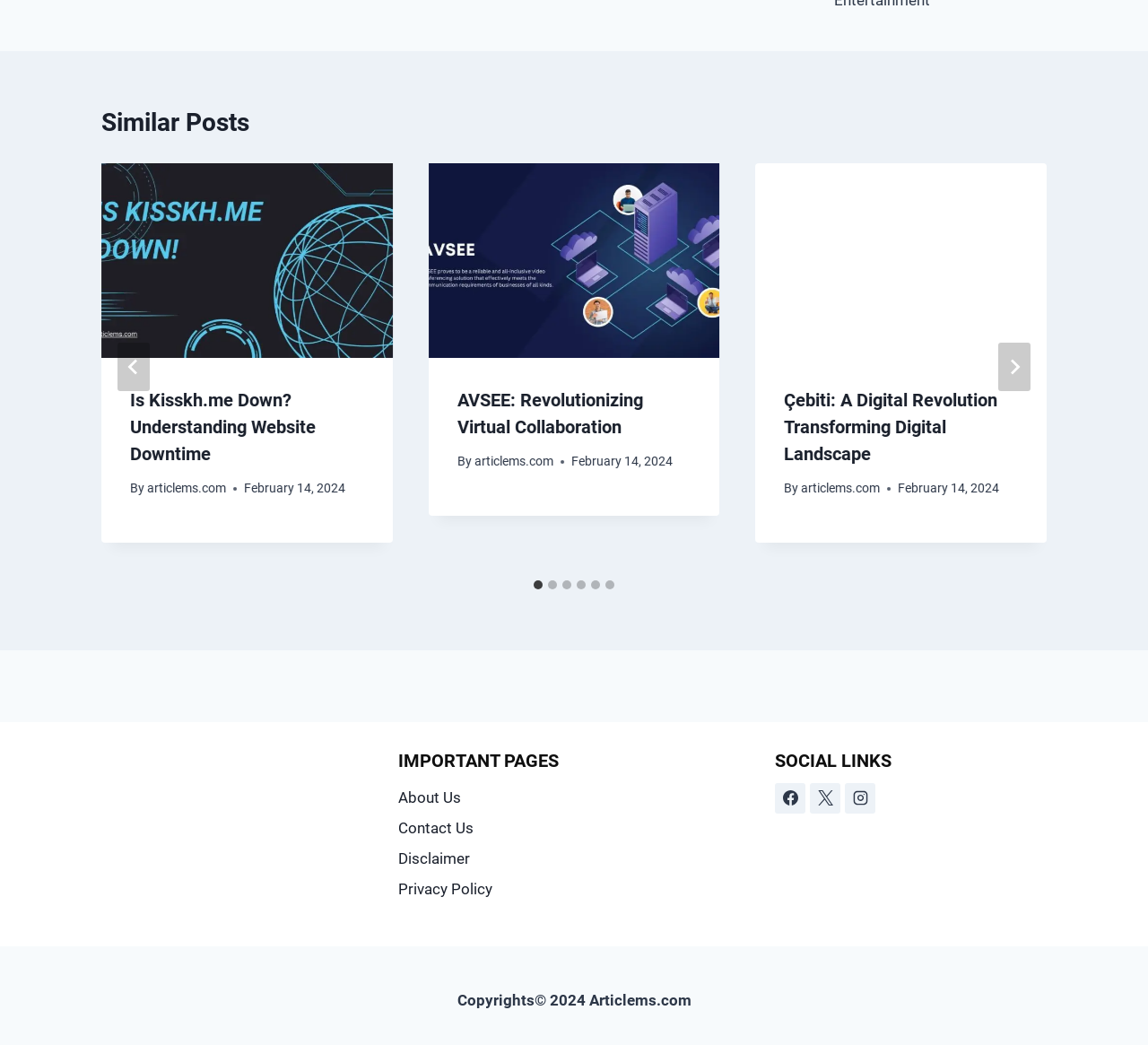Who is the author of the second article? Observe the screenshot and provide a one-word or short phrase answer.

articlems.com